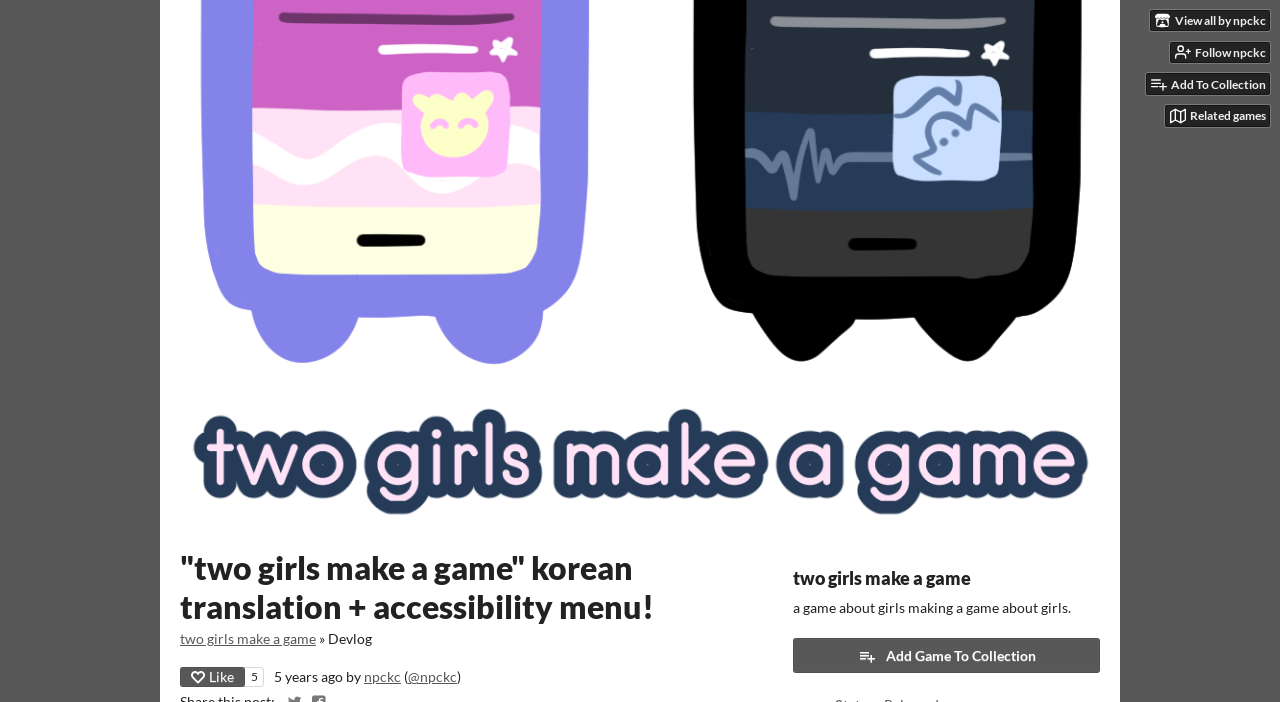What is the theme of the game?
Based on the image, provide a one-word or brief-phrase response.

girls making a game